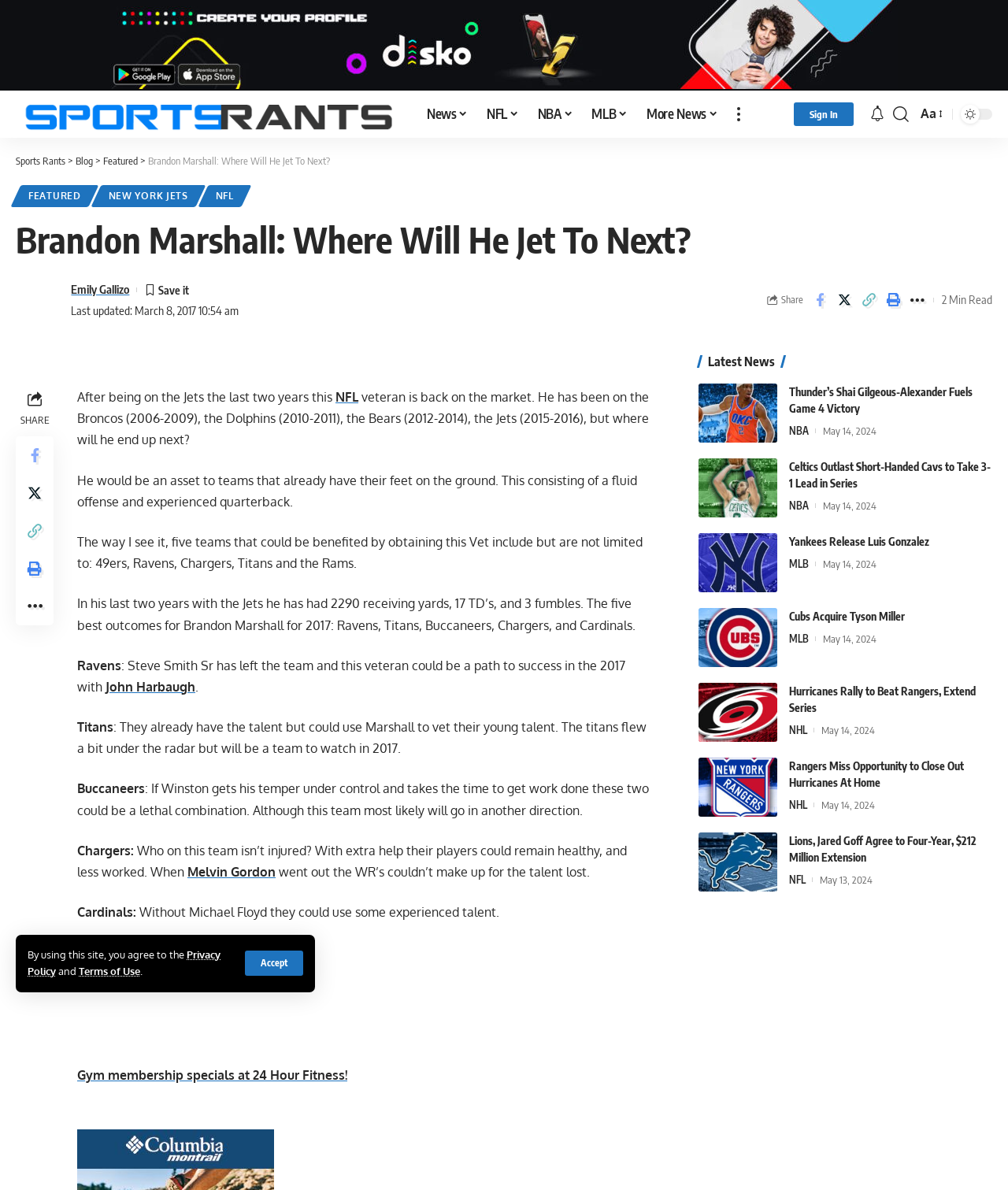Find and indicate the bounding box coordinates of the region you should select to follow the given instruction: "Sign in to the website".

[0.788, 0.086, 0.847, 0.106]